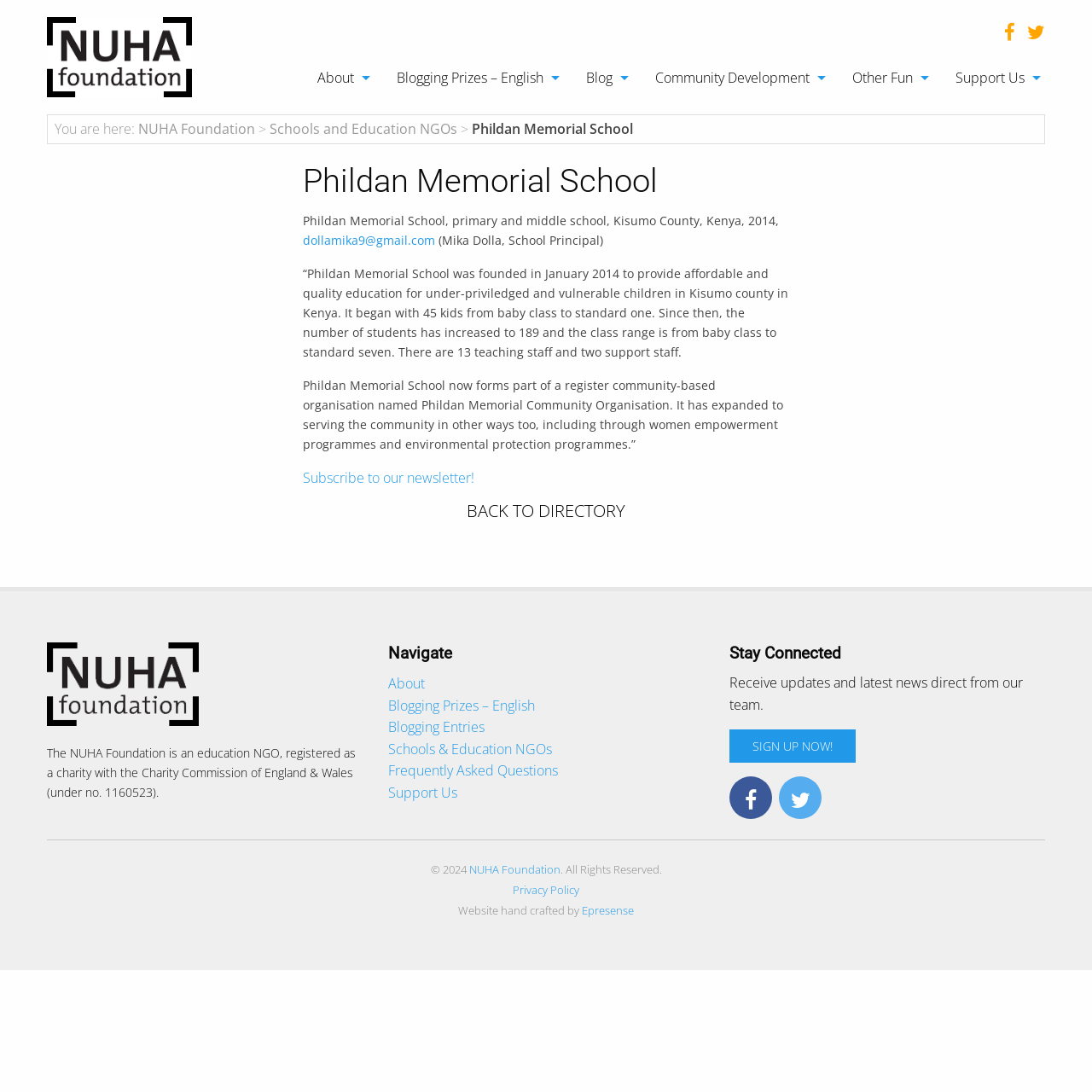Refer to the screenshot and give an in-depth answer to this question: How many teaching staff are there in Phildan Memorial School?

I found the answer by reading the text that describes the school's staff, which says 'There are 13 teaching staff and two support staff.' This indicates that there are 13 teaching staff in Phildan Memorial School.